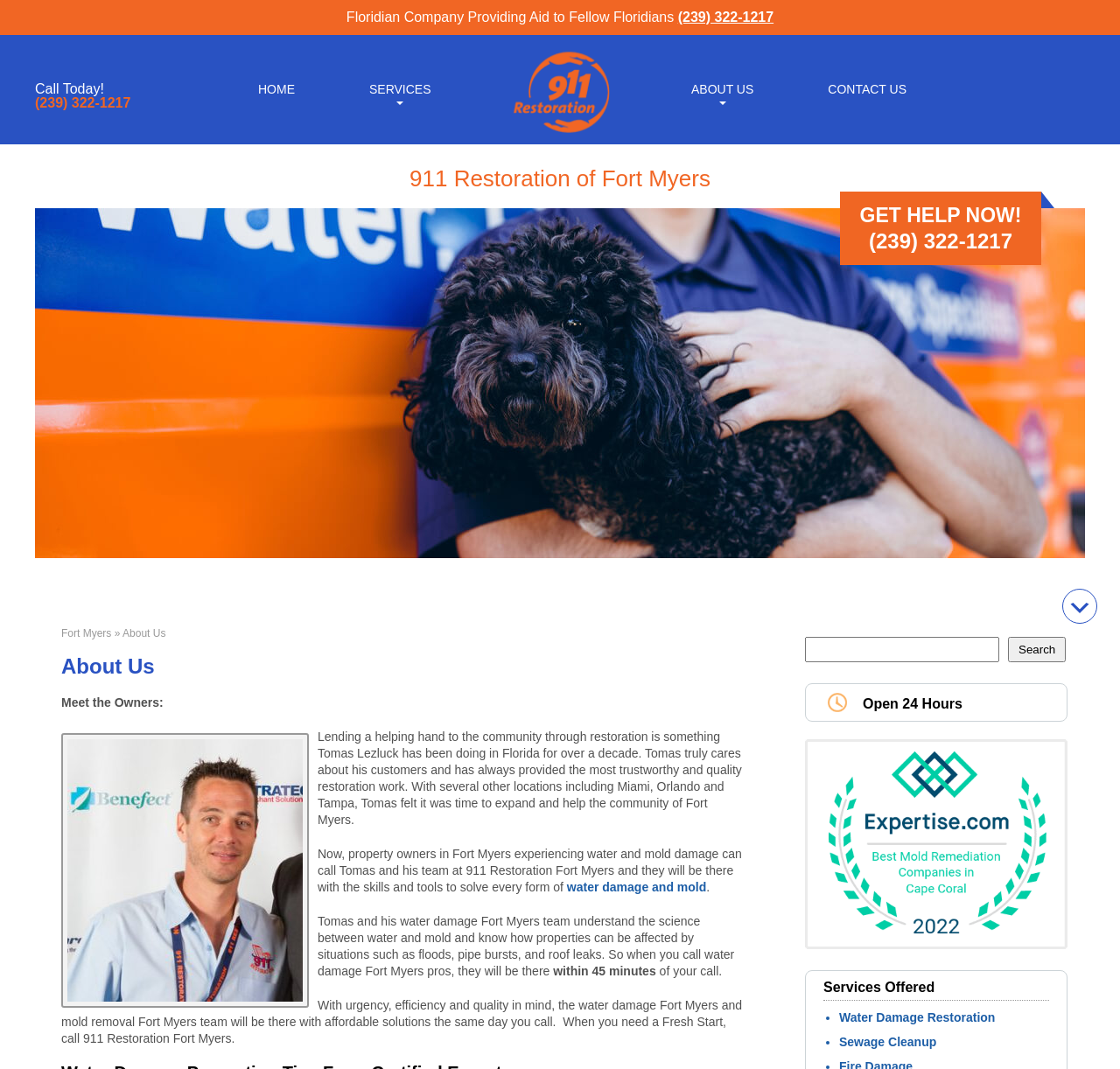Please reply to the following question with a single word or a short phrase:
What services are offered by 911 Restoration Fort Myers?

Water Damage Restoration, Sewage Cleanup, etc.